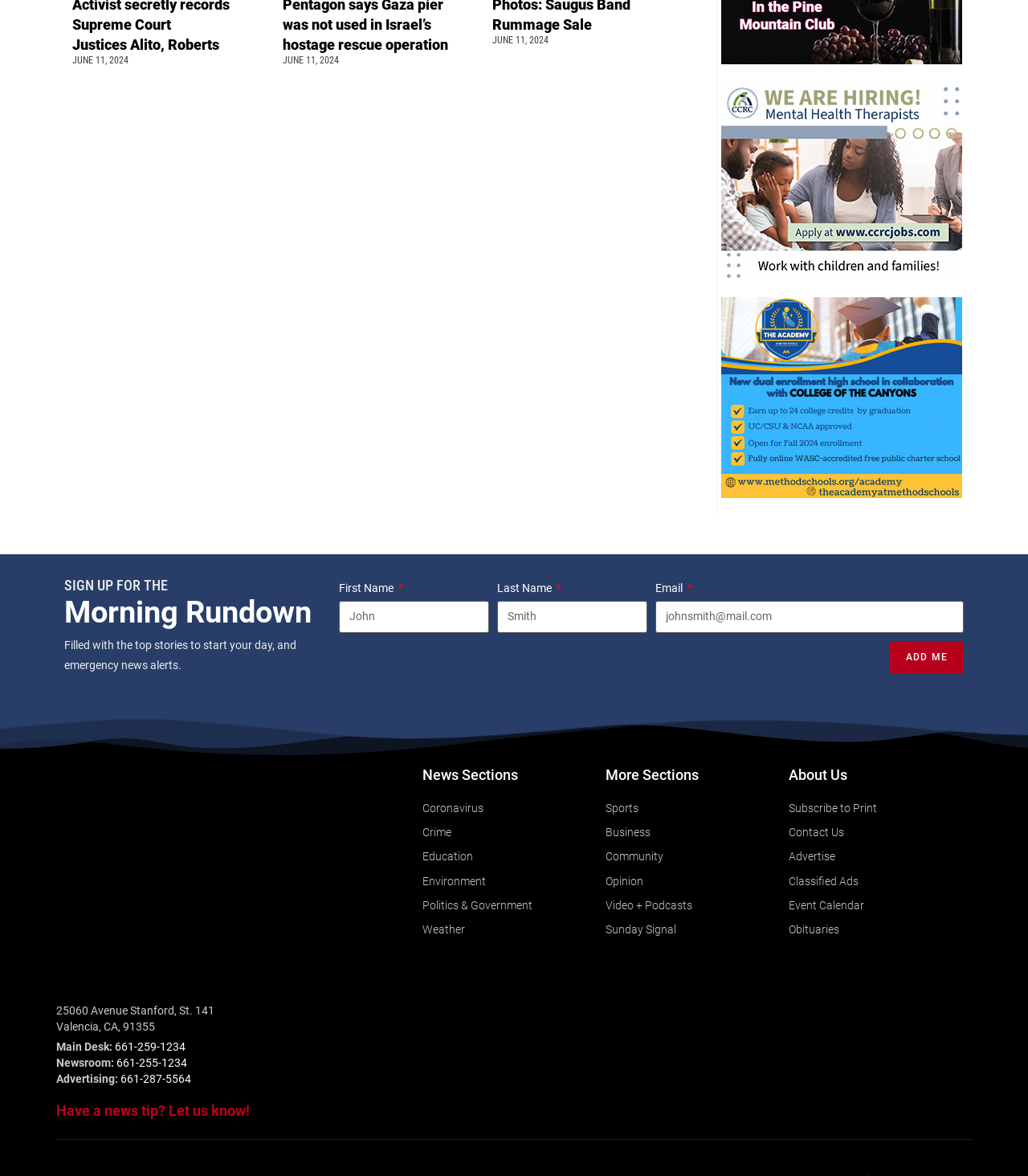What are the different news sections available?
Refer to the screenshot and answer in one word or phrase.

Coronavirus, Crime, Education, etc.